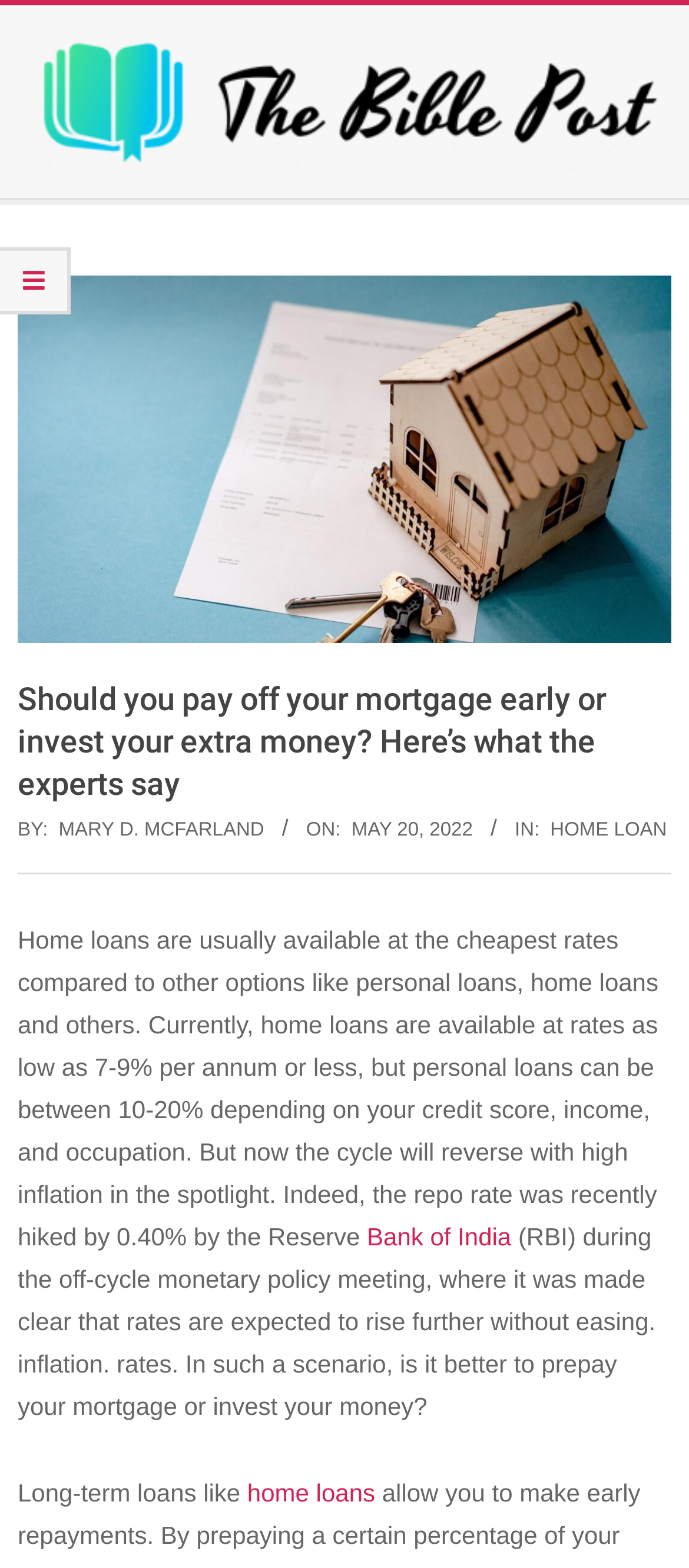What is the date of this article?
Using the visual information from the image, give a one-word or short-phrase answer.

Friday, May 20, 2022